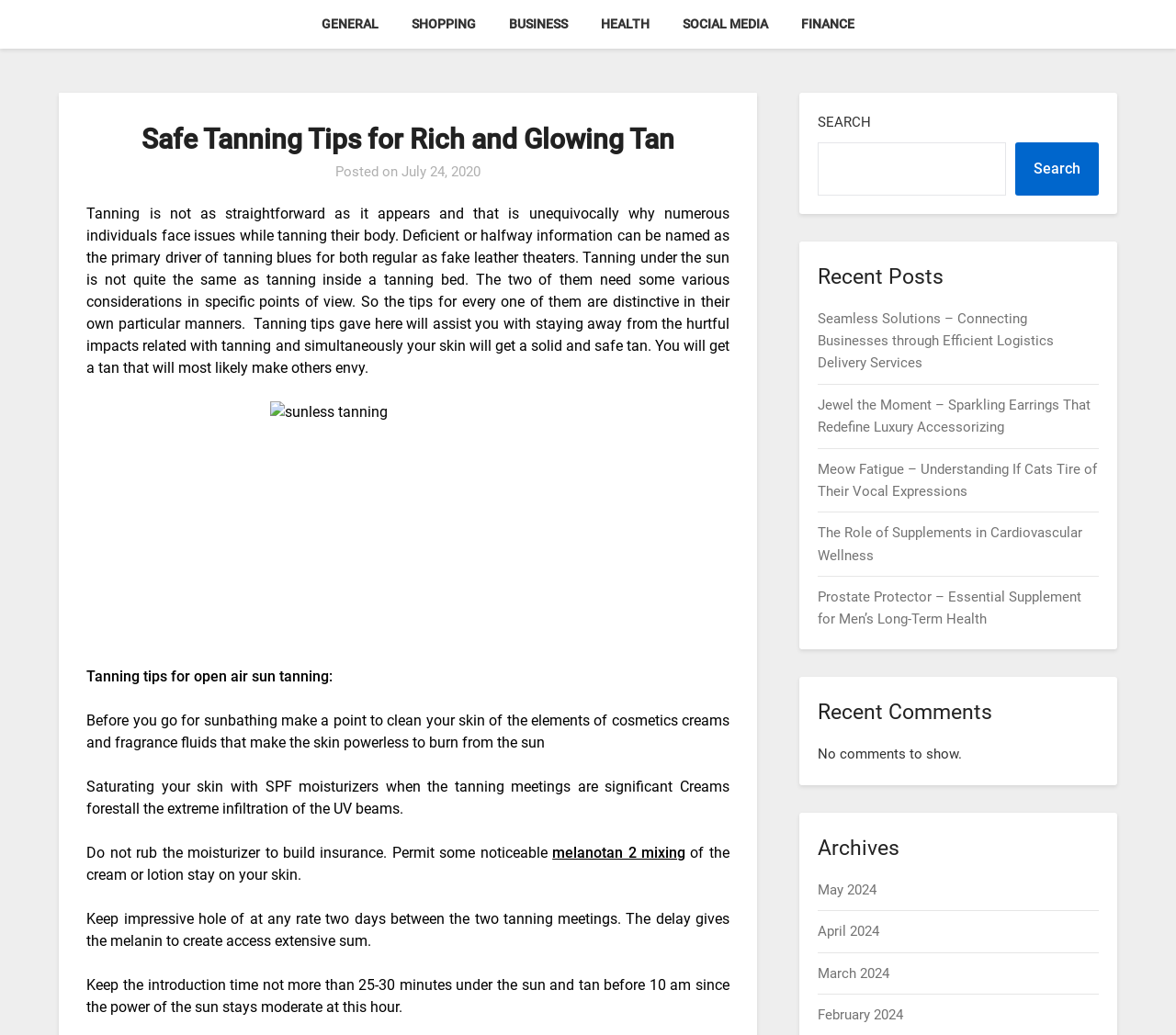Detail the various sections and features present on the webpage.

This webpage is about safe tanning tips, with a focus on achieving a rich and glowing tan. At the top of the page, there are six links to different categories: GENERAL, SHOPPING, BUSINESS, HEALTH, SOCIAL MEDIA, and FINANCE. 

Below these links, there is a header section with a title "Safe Tanning Tips for Rich and Glowing Tan" and a posted date "July 24, 2020". 

The main content of the page is a long paragraph of text that discusses the importance of proper tanning techniques to avoid harmful effects and achieve a healthy and safe tan. 

To the right of this text, there is an image related to sunless tanning. 

Below the image, there are several sections of text that provide specific tanning tips for outdoor sun tanning, including cleaning the skin before sunbathing, using SPF moisturizers, and avoiding excessive sun exposure. 

There is also a link to "melanotan 2 mixing" in the middle of these tips. 

On the right side of the page, there is a search bar with a button labeled "Search". 

Below the search bar, there are three sections: Recent Posts, Recent Comments, and Archives. The Recent Posts section lists four article titles with links, including "Seamless Solutions – Connecting Businesses through Efficient Logistics Delivery Services" and "The Role of Supplements in Cardiovascular Wellness". The Recent Comments section indicates that there are no comments to show. The Archives section lists four months: May 2024, April 2024, March 2024, and February 2024, each with a link.